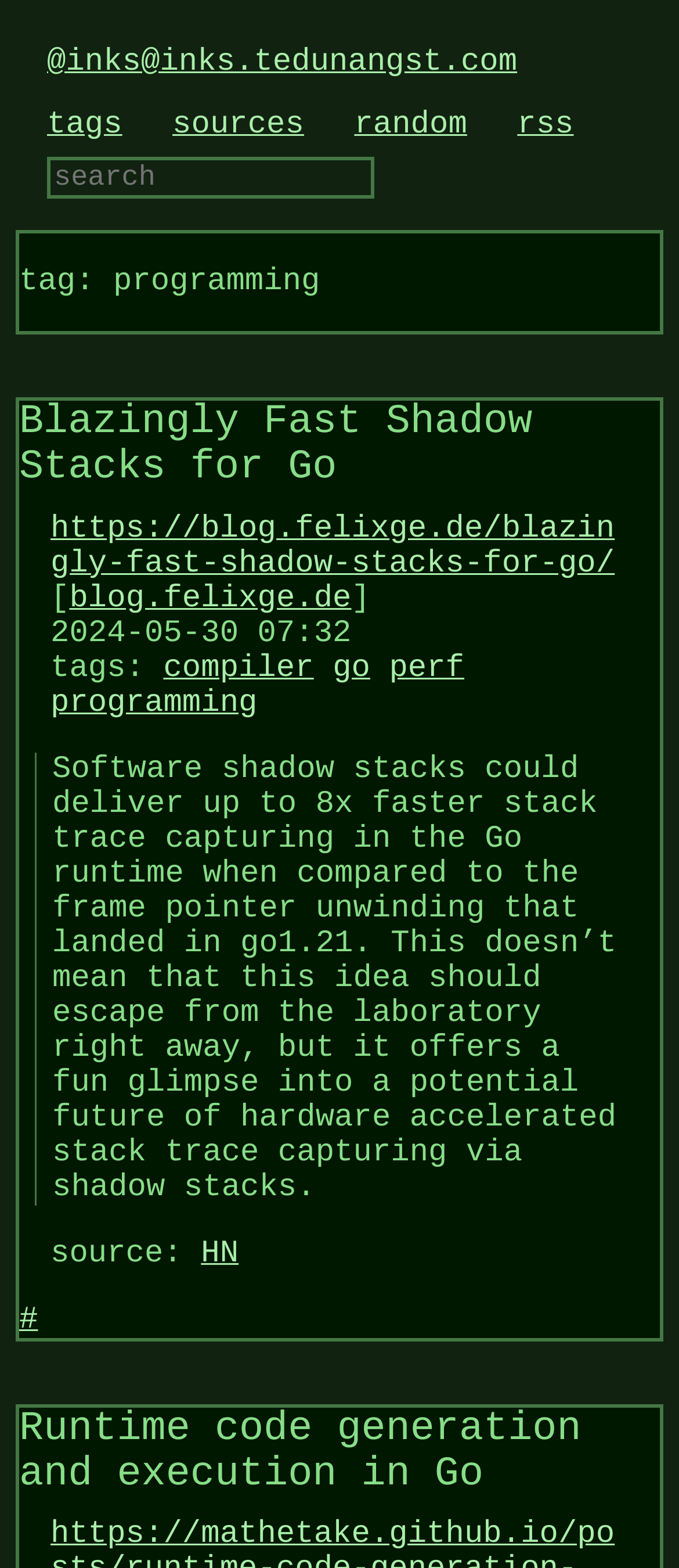Please identify the bounding box coordinates of the element I need to click to follow this instruction: "go to the source of the article".

[0.296, 0.789, 0.351, 0.811]